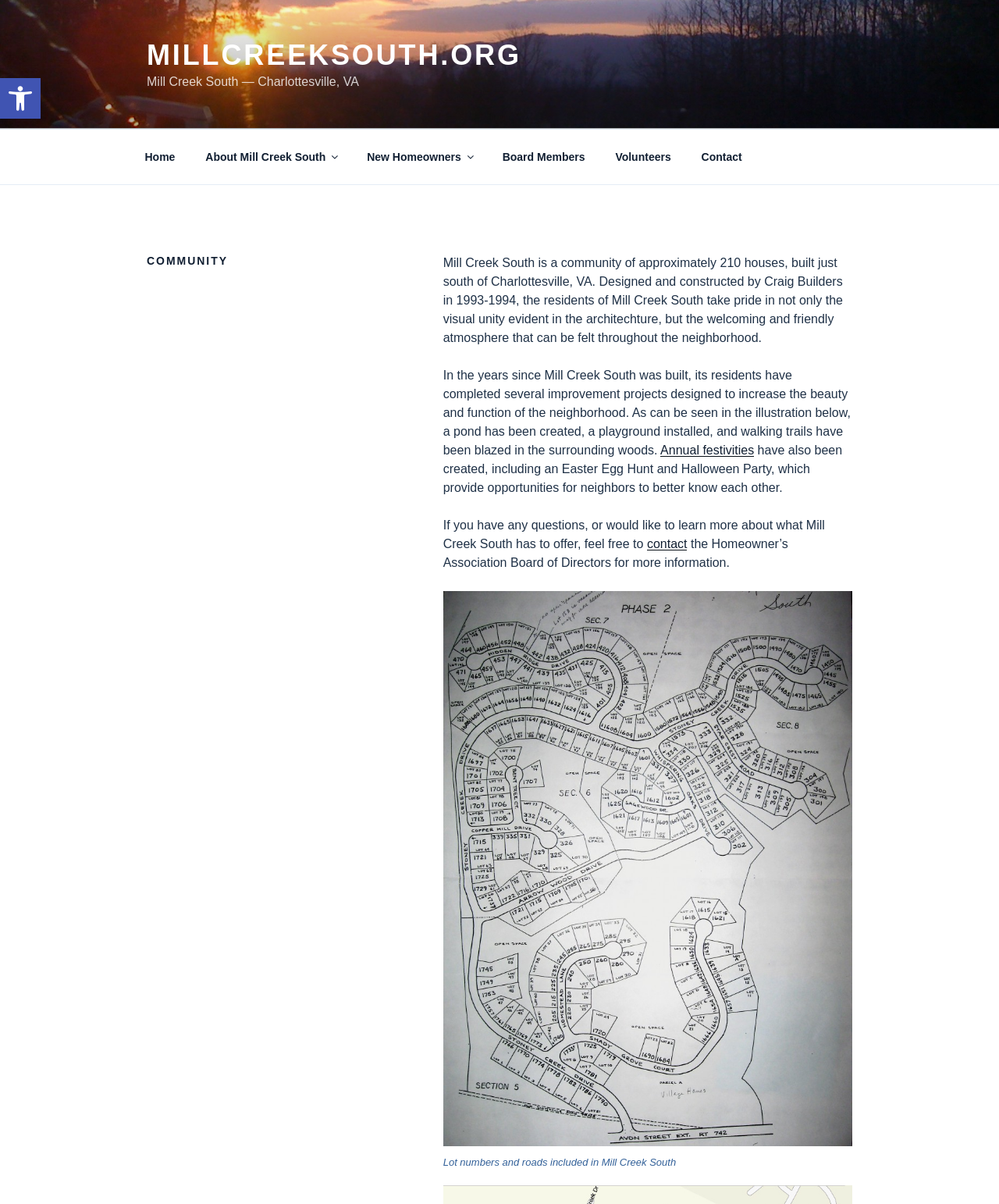Please provide a comprehensive answer to the question below using the information from the image: What is the purpose of the 'Annual festivities' link?

The 'Annual festivities' link is mentioned in the static text 'Annual festivities have also been created, including an Easter Egg Hunt and Halloween Party...' with bounding box coordinates [0.661, 0.368, 0.755, 0.379]. It seems to be a link to learn more about the annual events organized in the community.